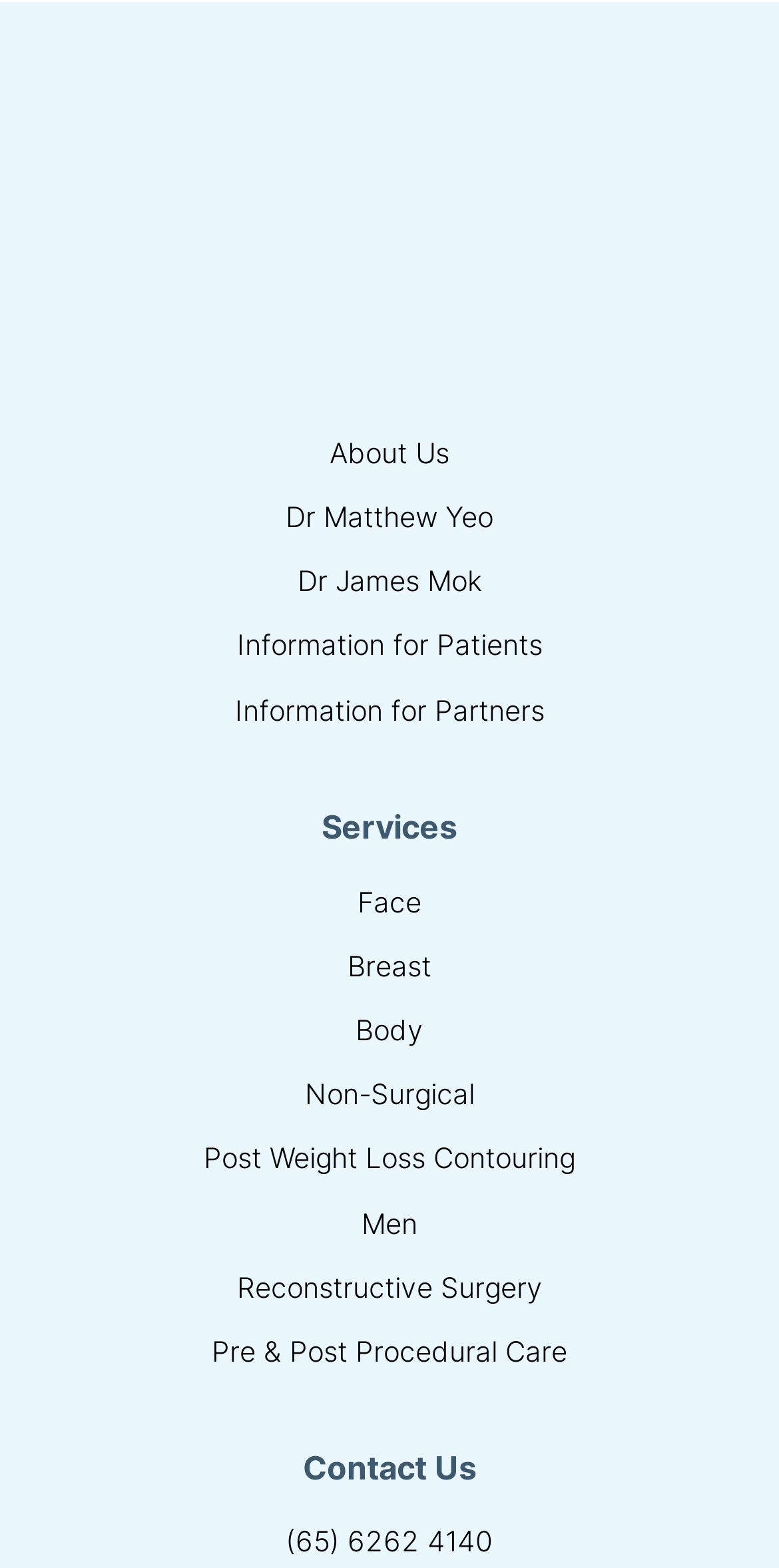Reply to the question with a brief word or phrase: What is the first doctor listed?

Dr Matthew Yeo